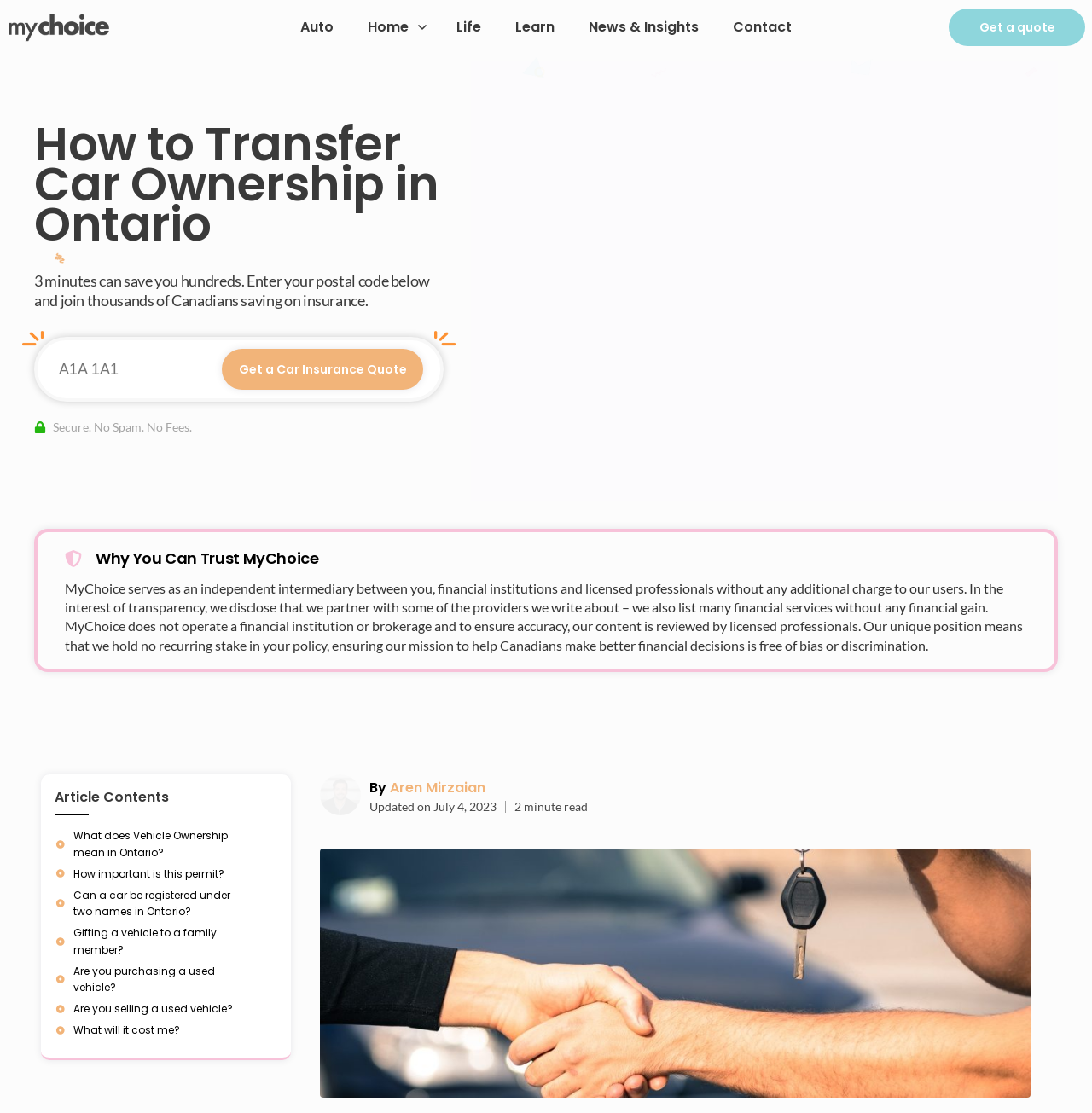Using the provided element description: "Terms & Conditions", determine the bounding box coordinates of the corresponding UI element in the screenshot.

None